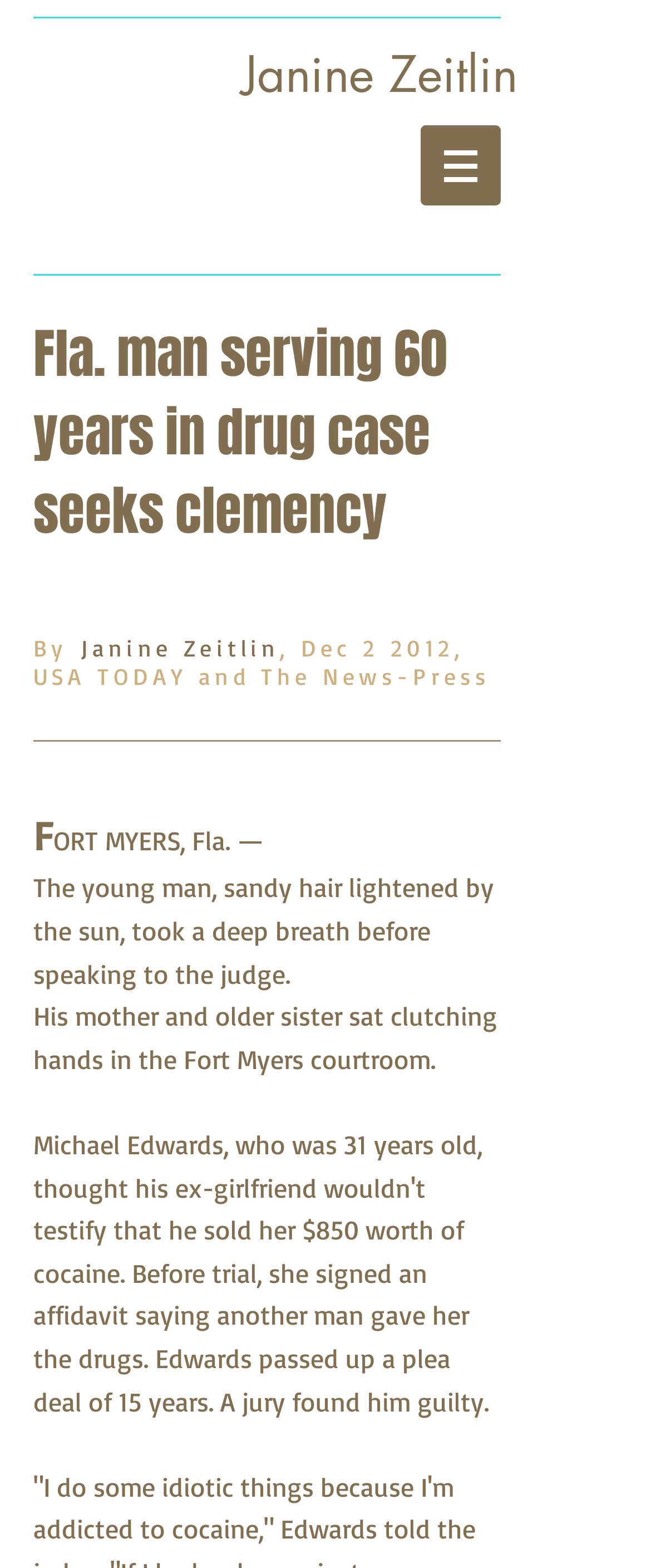What is the name of the publication mentioned in the article?
Refer to the image and respond with a one-word or short-phrase answer.

USA TODAY and The News-Press